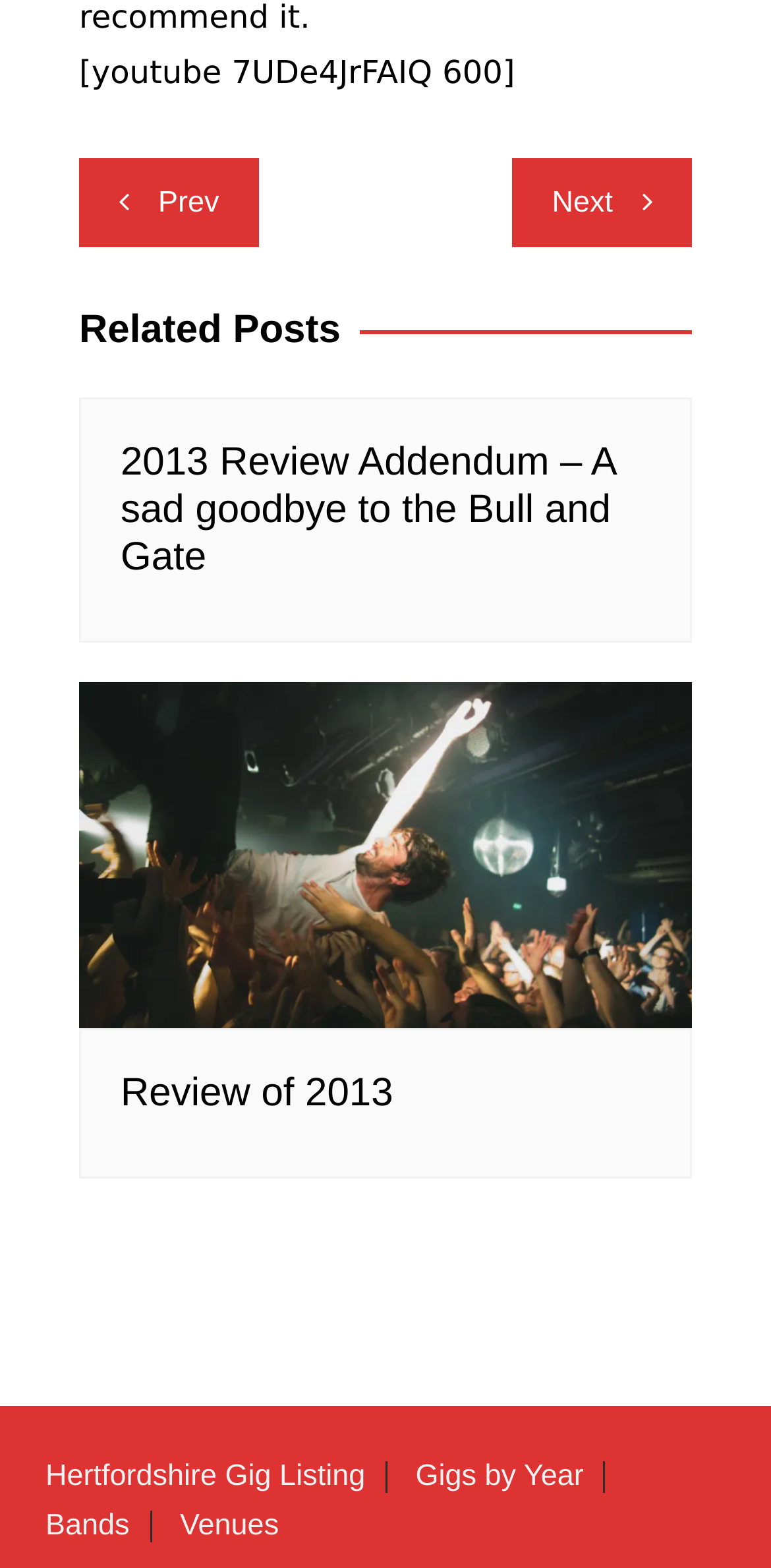Refer to the image and offer a detailed explanation in response to the question: What type of content is below the post?

The heading 'Related Posts' is present below the post, which indicates that the content below is related to the current post. This section likely contains links to other posts that are similar or related to the current post.